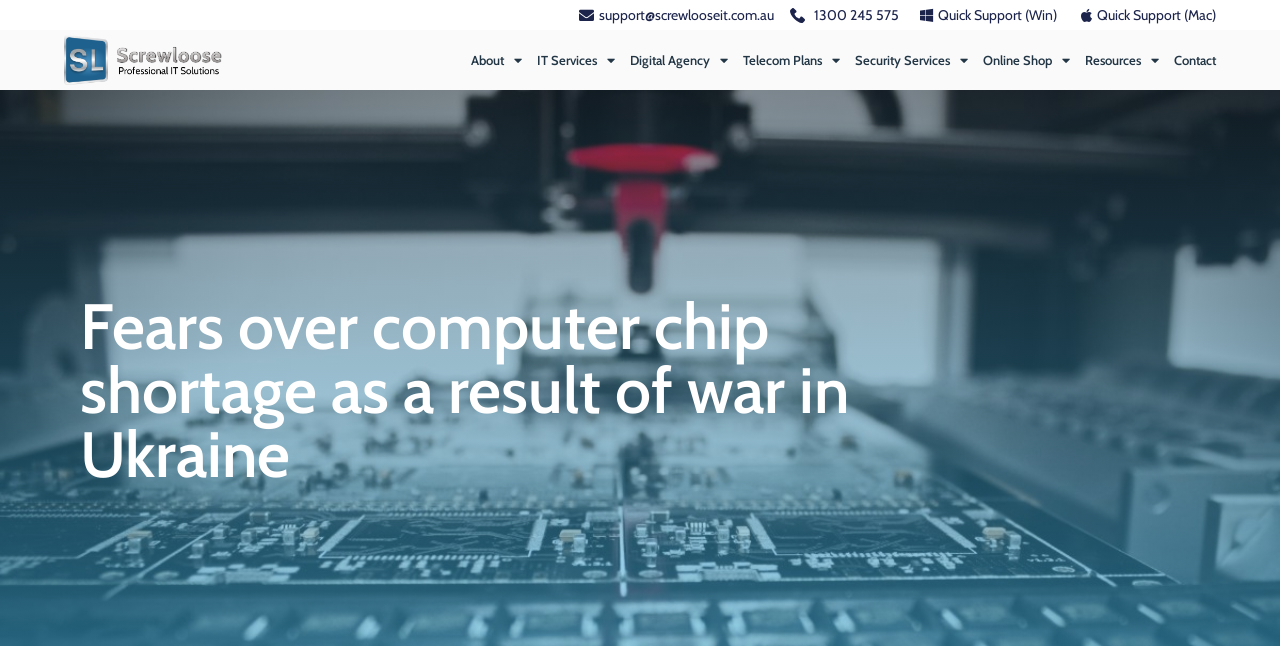Provide the bounding box coordinates for the UI element described in this sentence: "Telecom Plans". The coordinates should be four float values between 0 and 1, i.e., [left, top, right, bottom].

[0.58, 0.075, 0.656, 0.111]